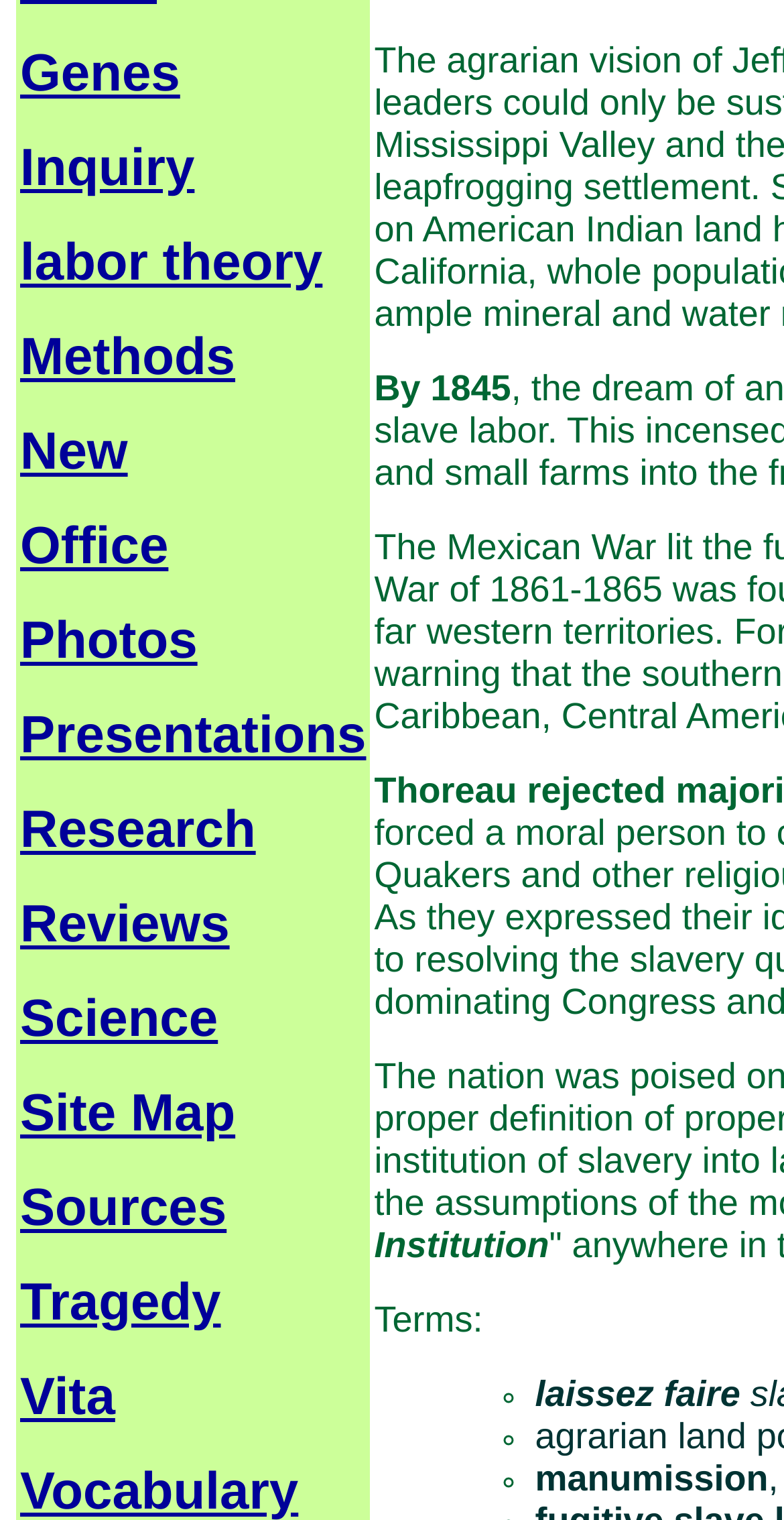Please provide a comprehensive response to the question based on the details in the image: How many links are there on the webpage?

There are 14 links on the webpage, which are 'Genes', 'Inquiry', 'labor theory', 'Methods', 'New', 'Office', 'Photos', 'Presentations', 'Research', 'Reviews', 'Science', 'Site Map', 'Sources', and 'Tragedy'. These links are located at the top of the webpage with varying bounding box coordinates.